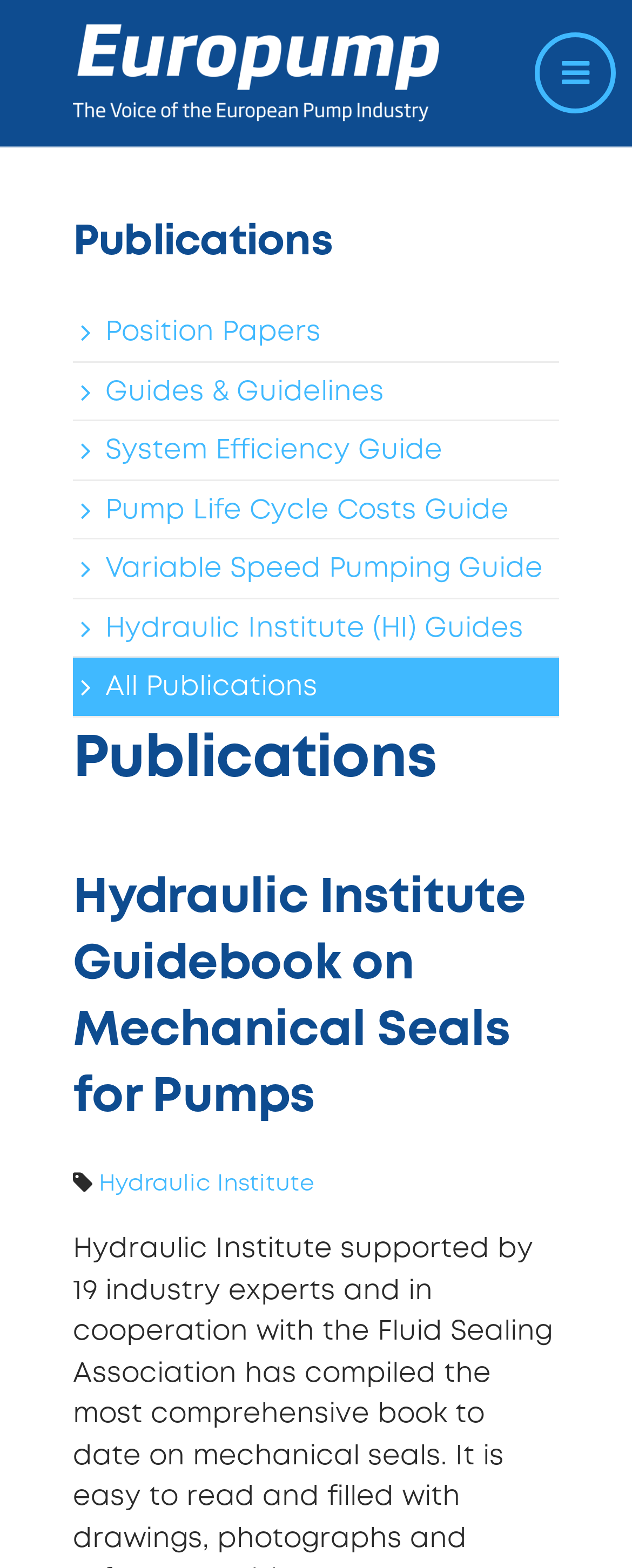What is the title of the first publication listed?
Use the information from the screenshot to give a comprehensive response to the question.

The first publication listed on the webpage is Position Papers, which is indicated by the link ' Position Papers'.